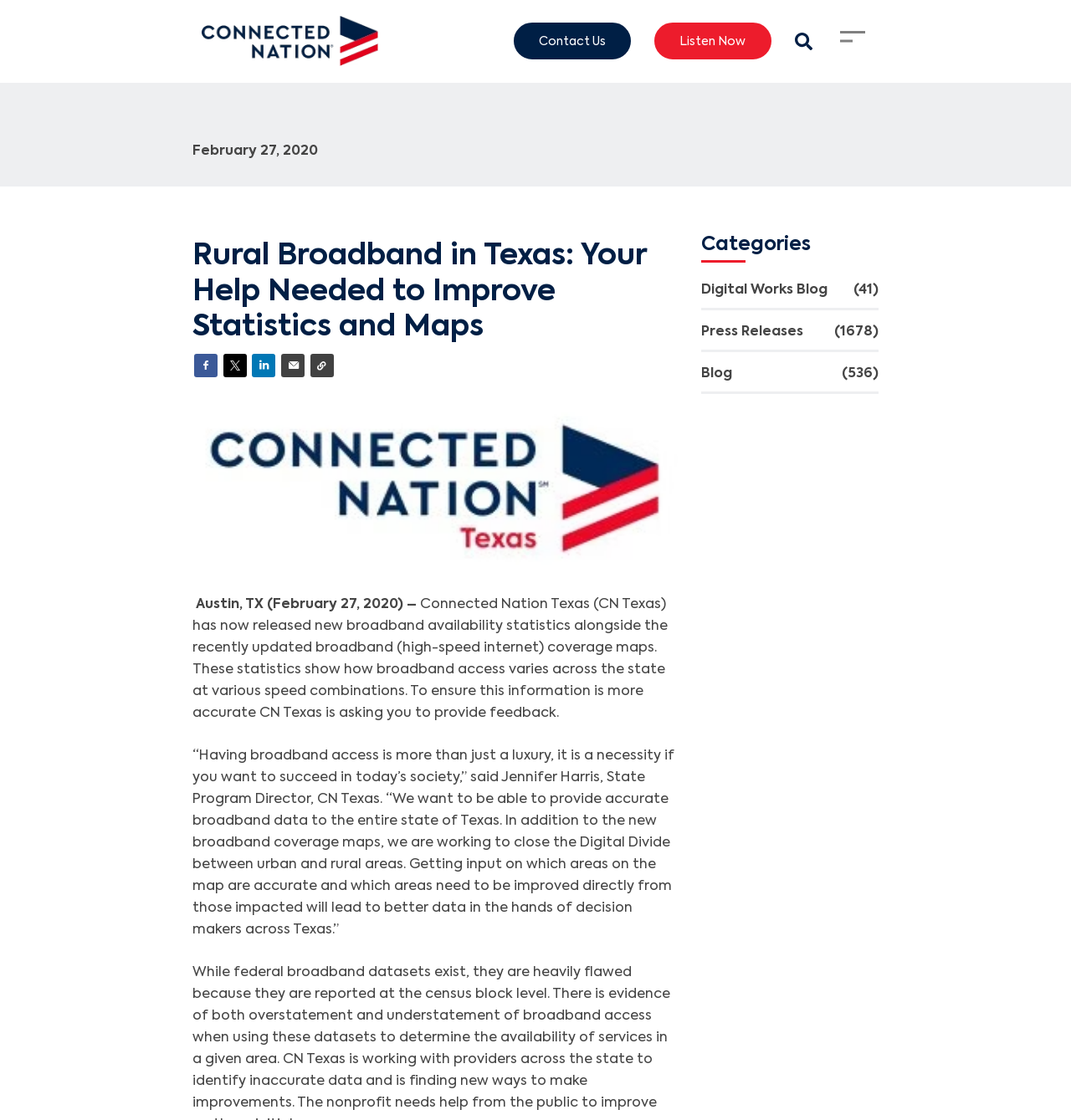What is the quote about?
Please use the image to deliver a detailed and complete answer.

The quote is from Jennifer Harris, State Program Director, CN Texas, and it is about the importance of broadband access, stating that 'Having broadband access is more than just a luxury, it is a necessity if you want to succeed in today’s society'.